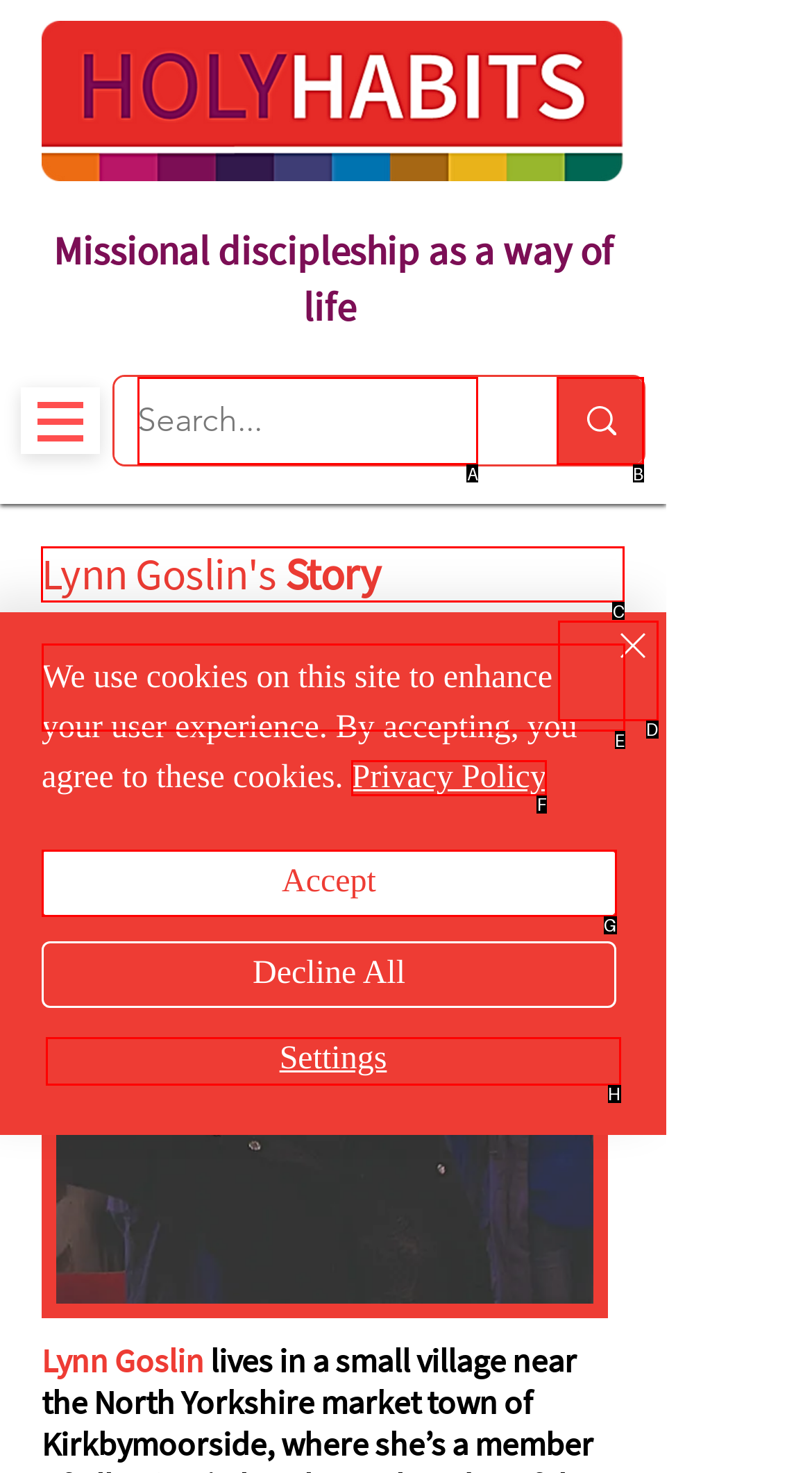To execute the task: Read Lynn Goslin's story, which one of the highlighted HTML elements should be clicked? Answer with the option's letter from the choices provided.

C